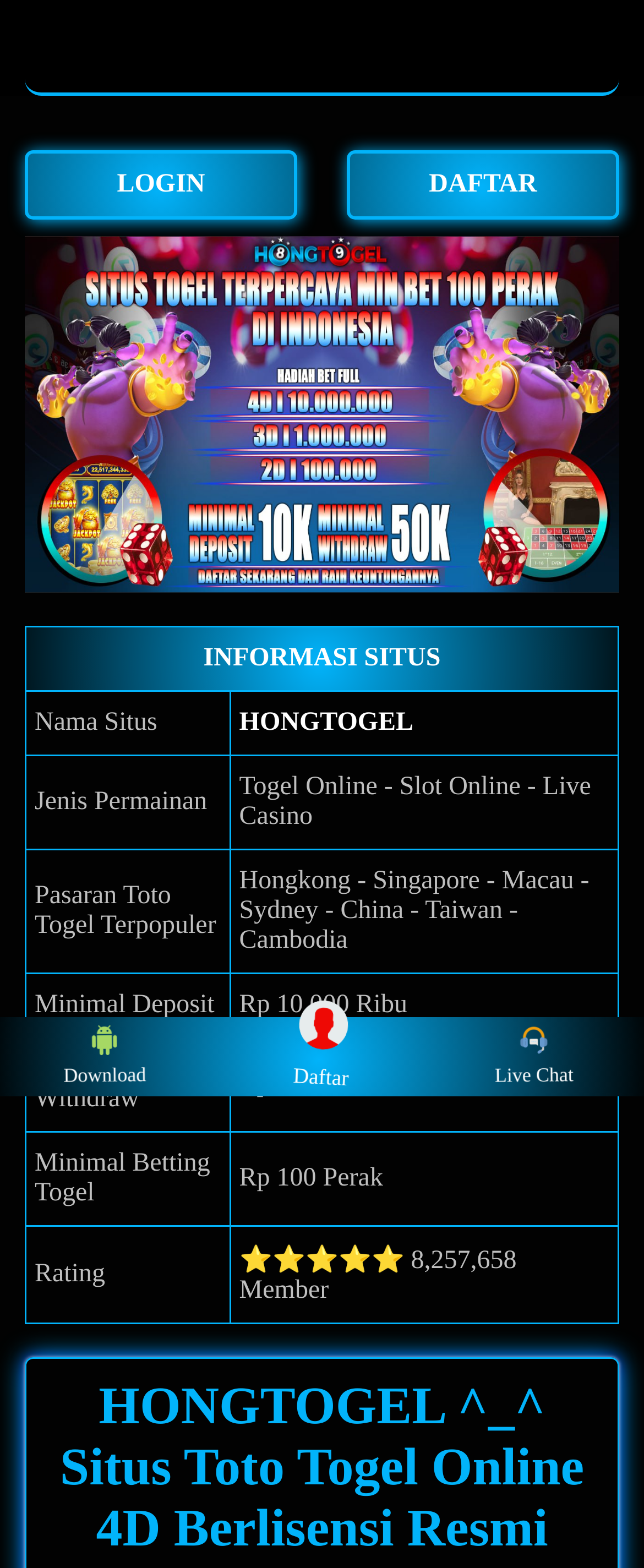Using the details from the image, please elaborate on the following question: What is the name of the situs toto togel online?

The name of the situs toto togel online can be found in the table on the webpage, specifically in the first row, where it is listed as 'Nama Situs' with the value 'HONGTOGEL'.